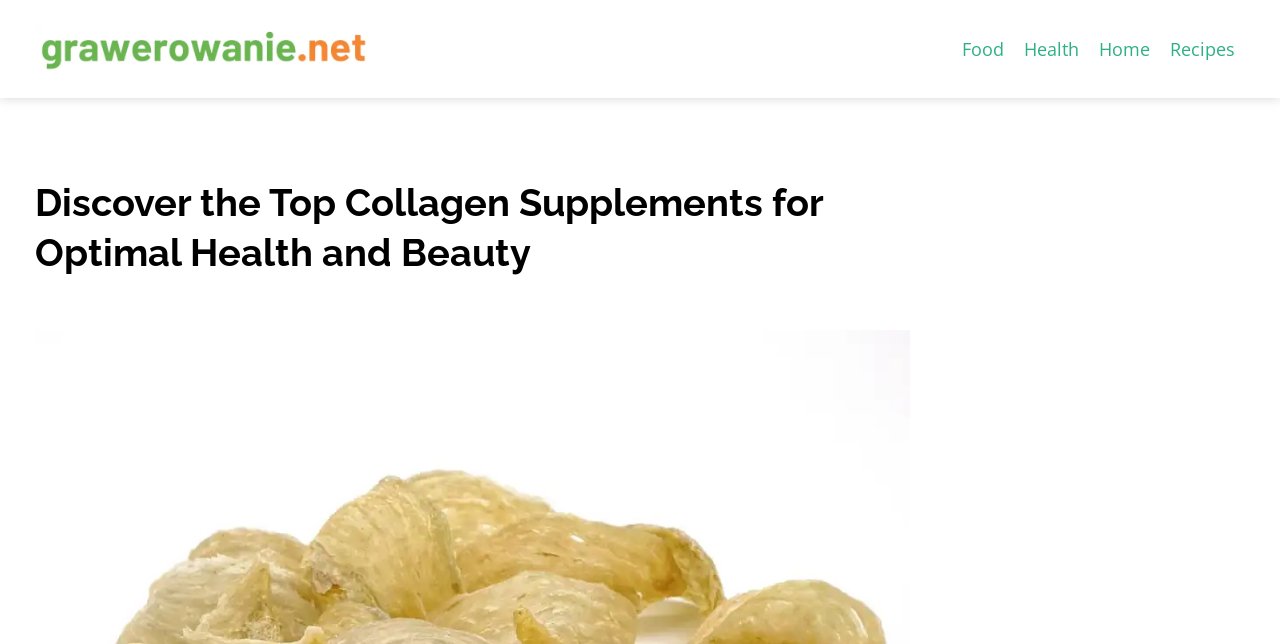Ascertain the bounding box coordinates for the UI element detailed here: "aria-label="Twitter" title="Twitter"". The coordinates should be provided as [left, top, right, bottom] with each value being a float between 0 and 1.

None